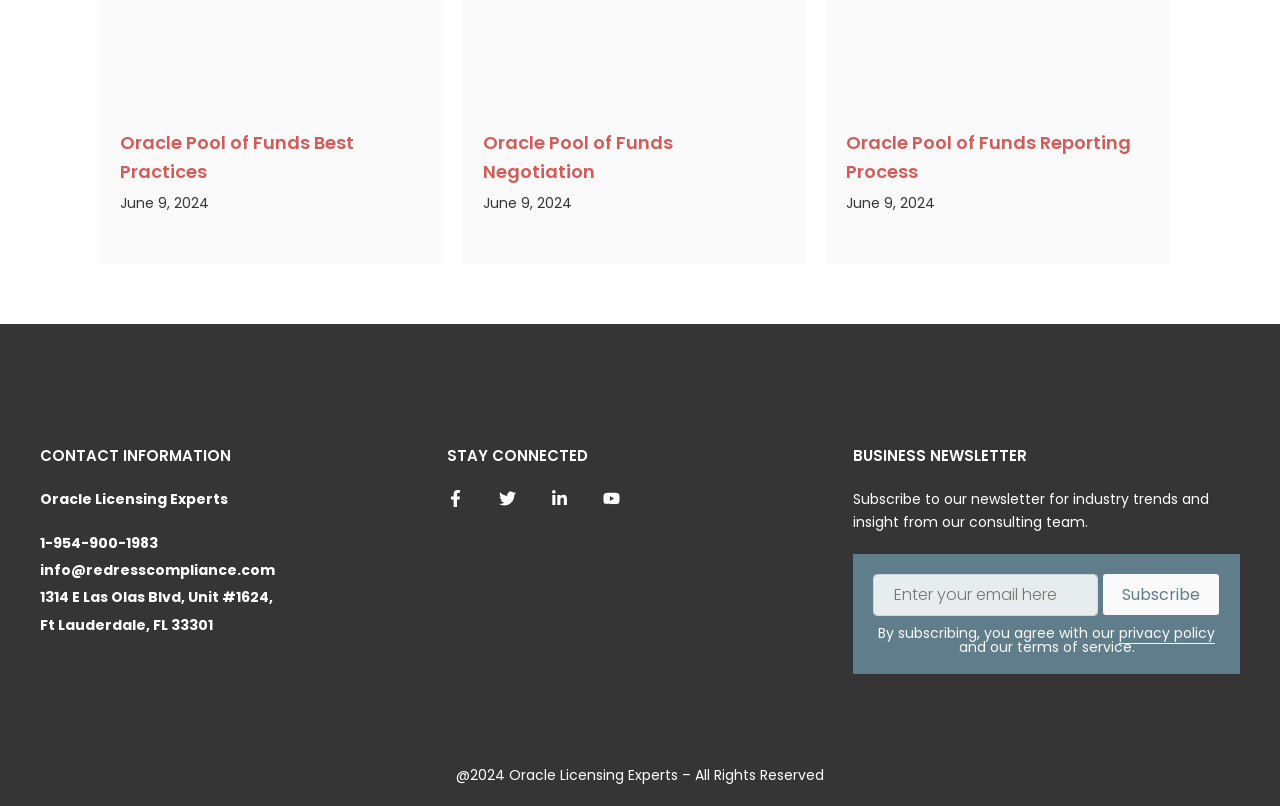Please reply to the following question using a single word or phrase: 
What is the address of Oracle Licensing Experts?

1314 E Las Olas Blvd, Unit #1624, Ft Lauderdale, FL 33301